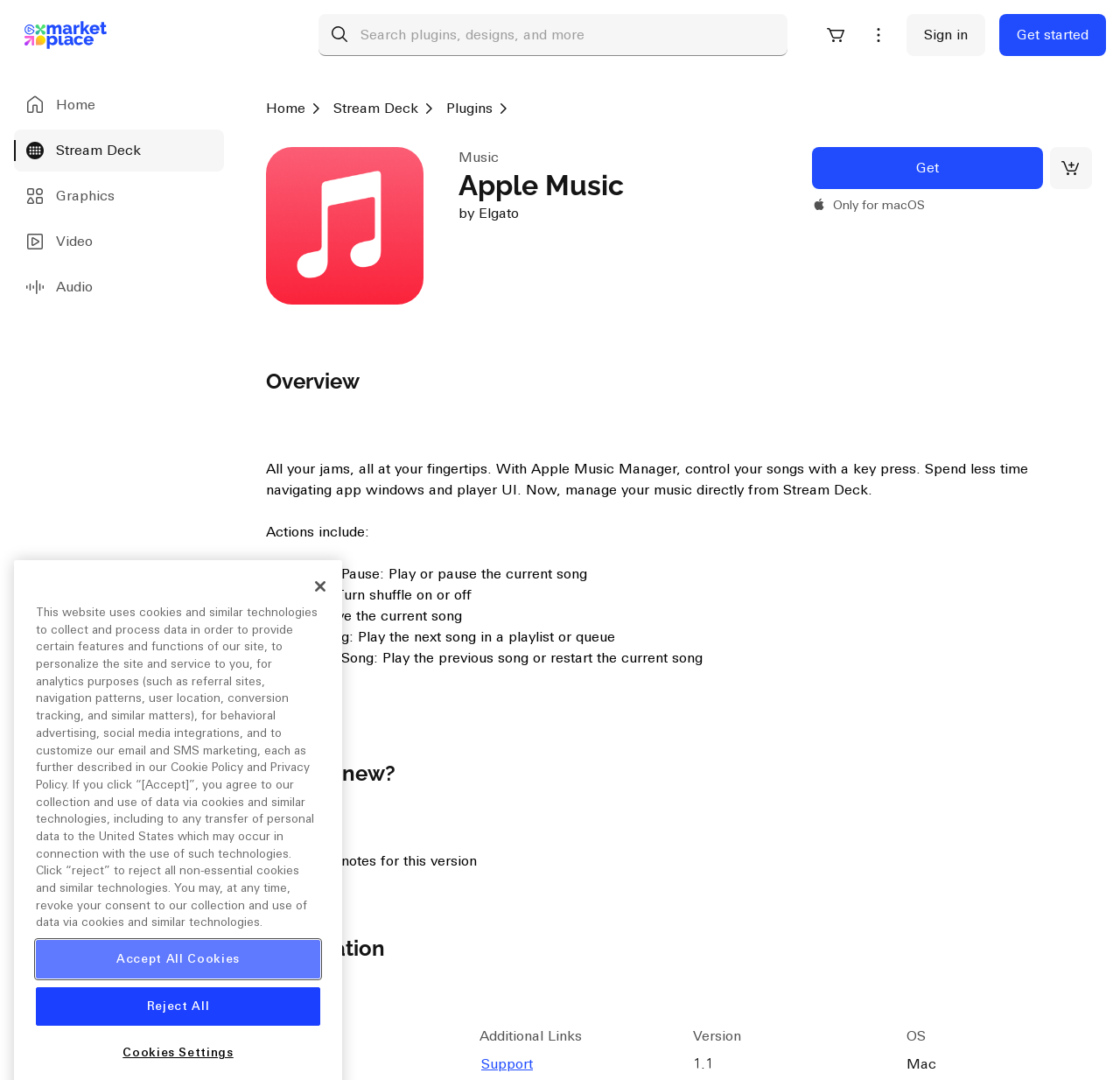Identify the bounding box coordinates for the element that needs to be clicked to fulfill this instruction: "Search plugins, designs, and more". Provide the coordinates in the format of four float numbers between 0 and 1: [left, top, right, bottom].

[0.284, 0.013, 0.703, 0.052]